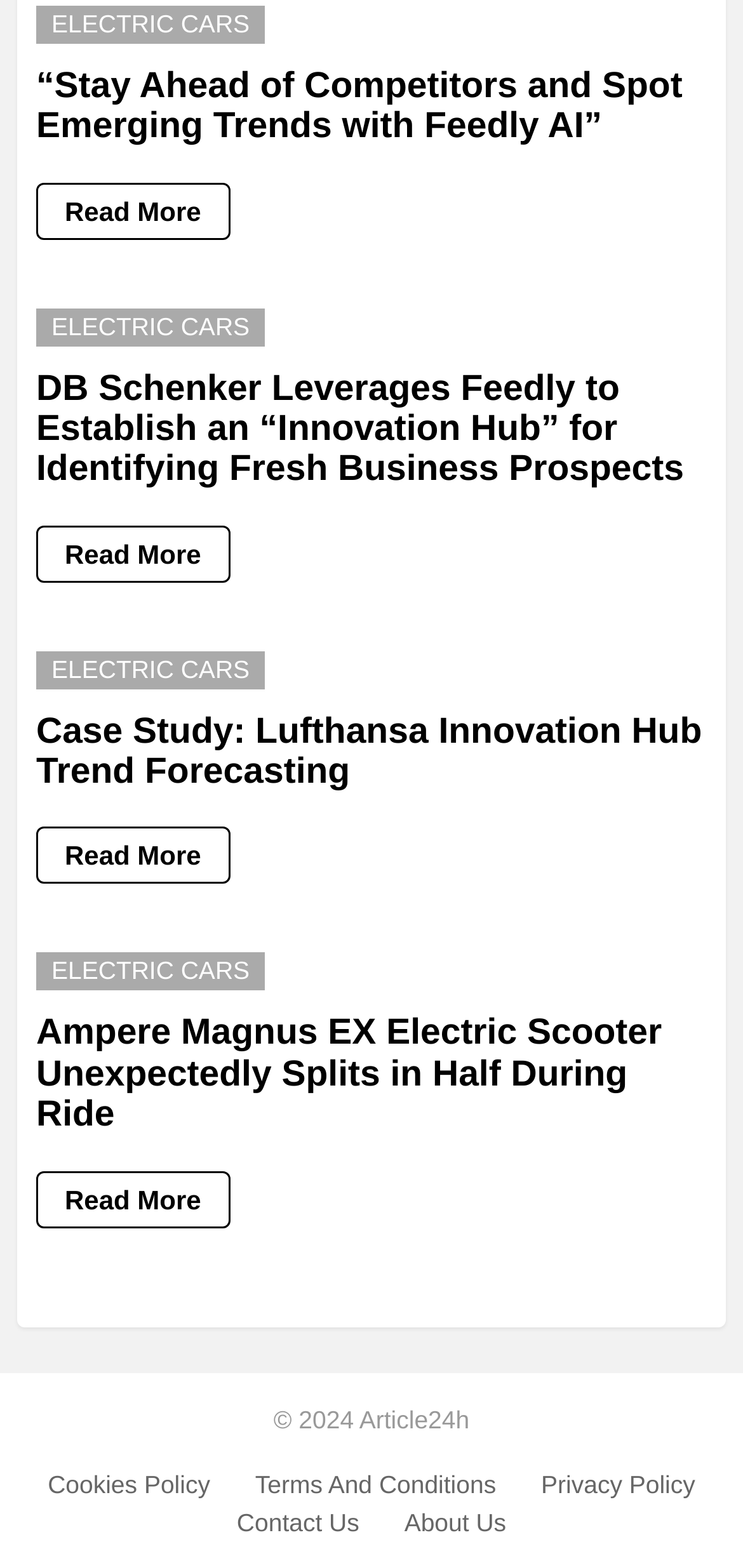What is the topic of the first article?
Please provide a comprehensive answer based on the information in the image.

The first article has a heading that mentions 'ELECTRIC CARS', which suggests that the topic of the article is related to electric cars.